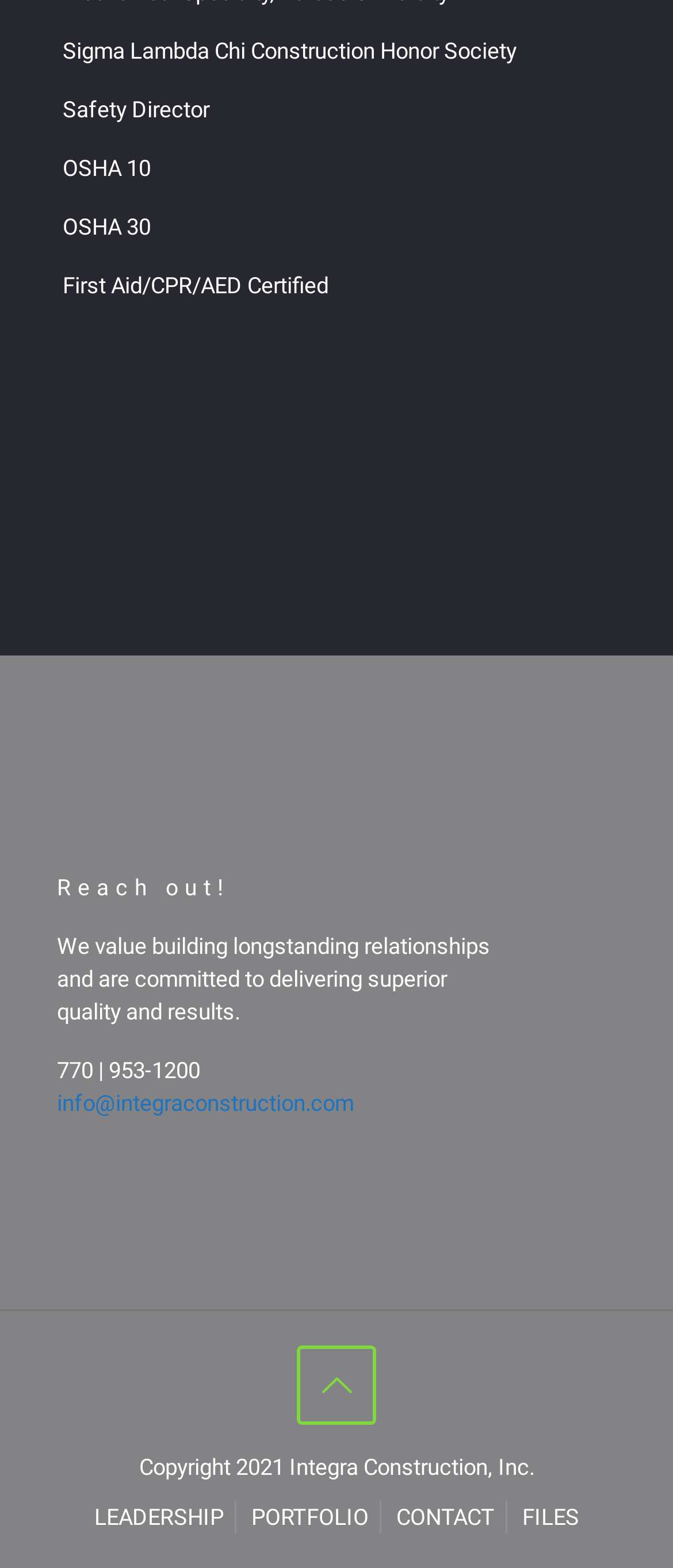What is the copyright year on the webpage?
Based on the image, provide your answer in one word or phrase.

2021